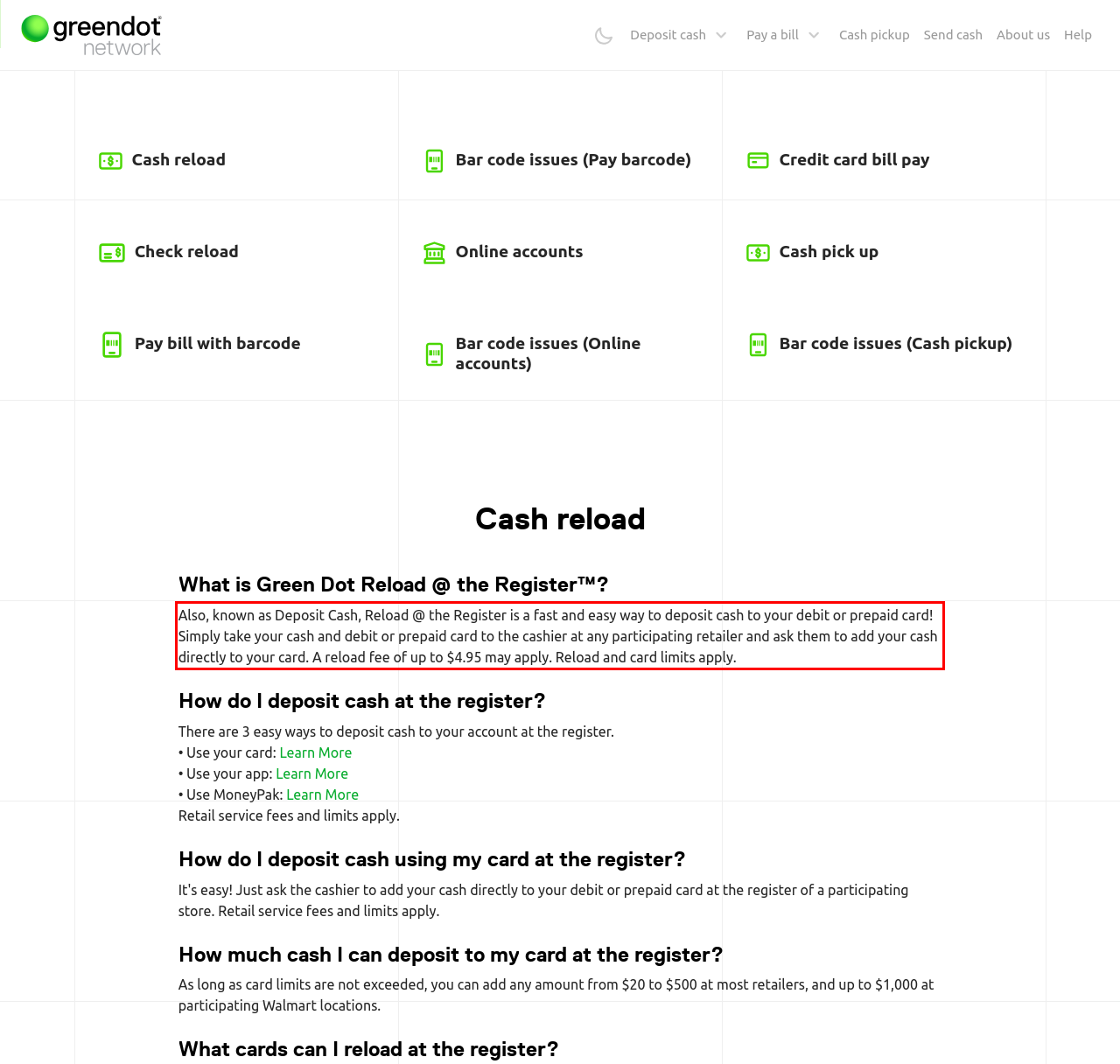Examine the screenshot of the webpage, locate the red bounding box, and perform OCR to extract the text contained within it.

Also, known as Deposit Cash, Reload @ the Register is a fast and easy way to deposit cash to your debit or prepaid card! Simply take your cash and debit or prepaid card to the cashier at any participating retailer and ask them to add your cash directly to your card. A reload fee of up to $4.95 may apply. Reload and card limits apply.